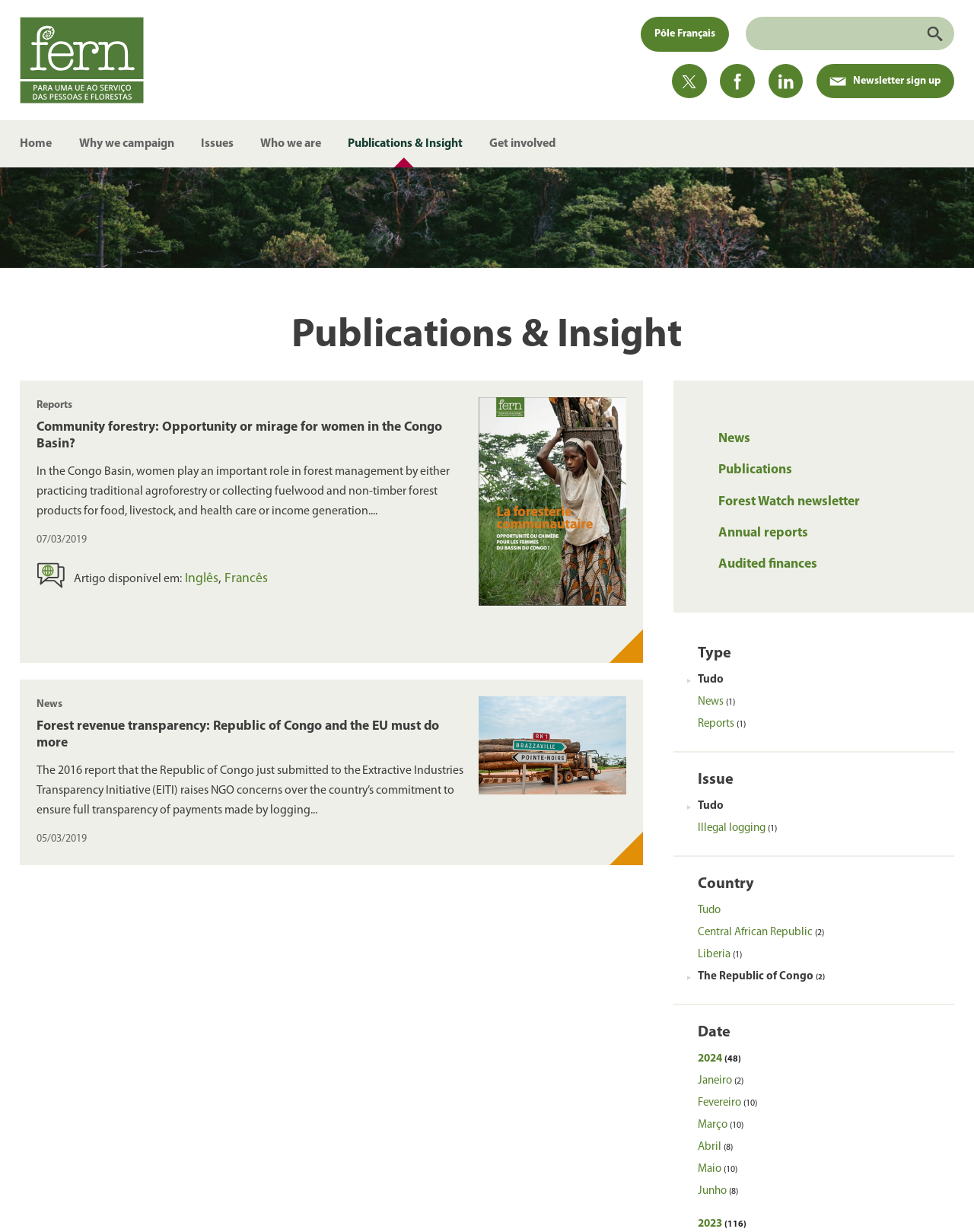Find the bounding box coordinates of the area to click in order to follow the instruction: "Read the report 'Community forestry: Opportunity or mirage for women in the Congo Basin?'".

[0.038, 0.322, 0.643, 0.446]